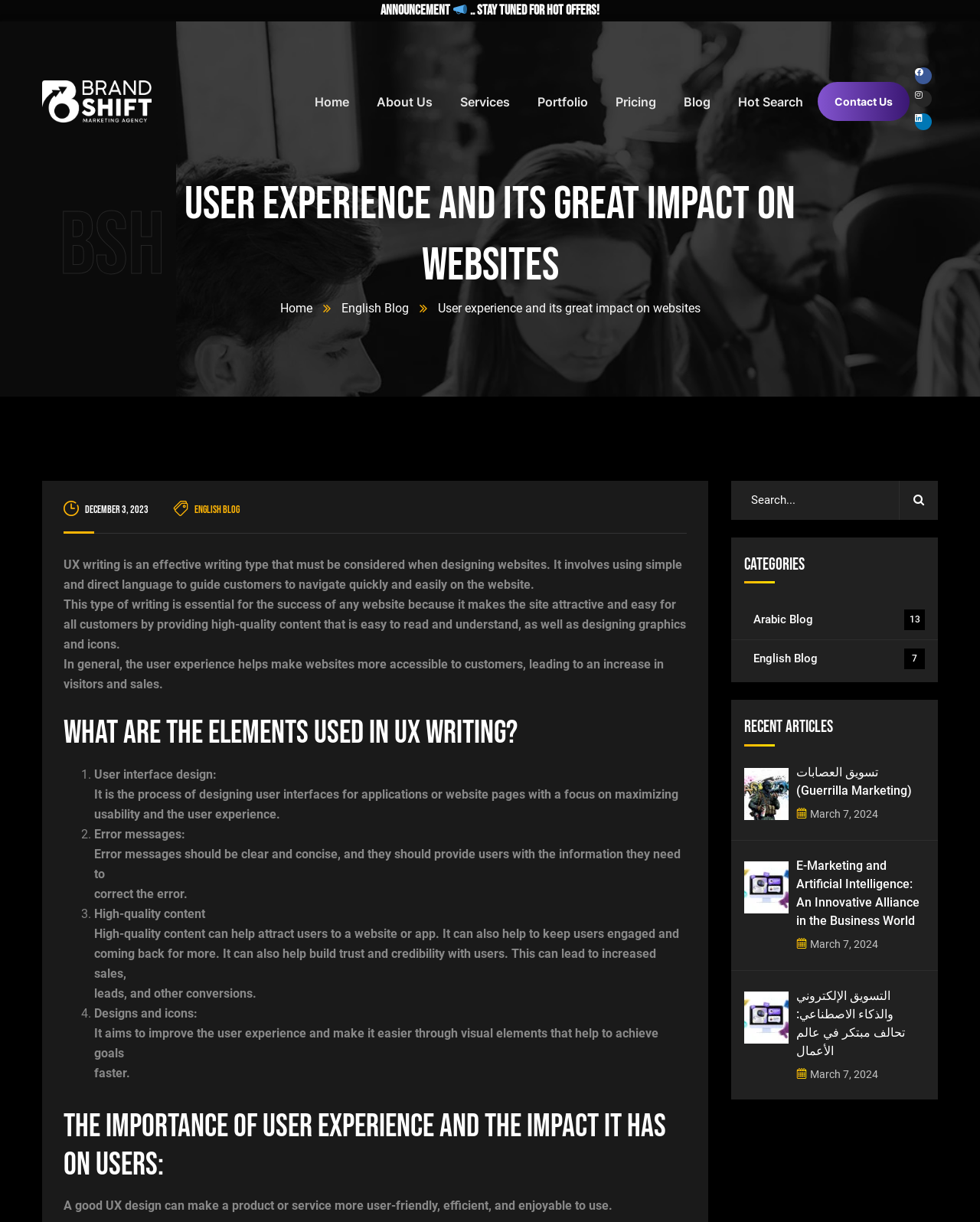Locate the bounding box coordinates of the clickable element to fulfill the following instruction: "Search for something". Provide the coordinates as four float numbers between 0 and 1 in the format [left, top, right, bottom].

[0.746, 0.393, 0.957, 0.425]